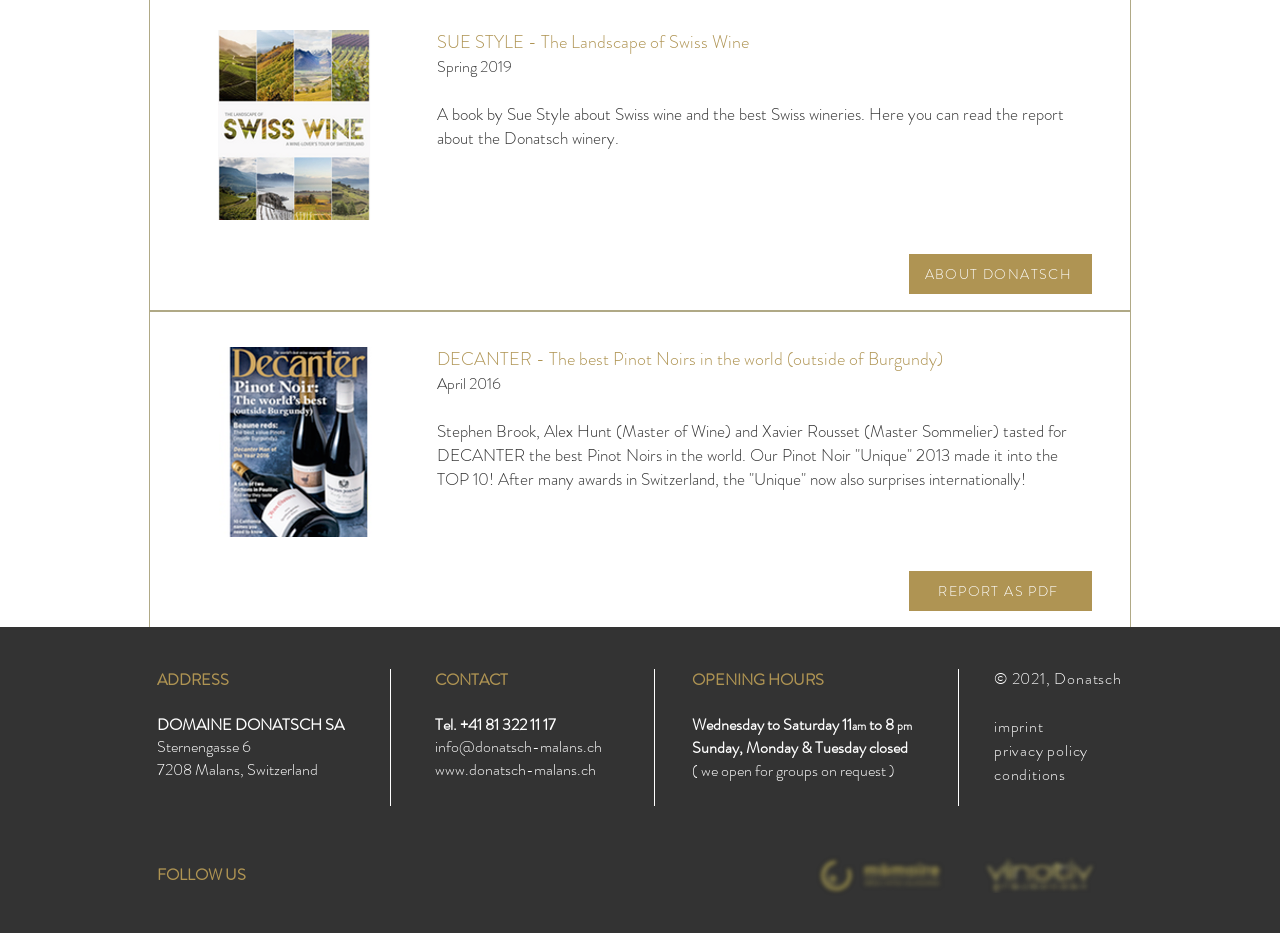Locate the bounding box coordinates of the clickable element to fulfill the following instruction: "Open the PDF report". Provide the coordinates as four float numbers between 0 and 1 in the format [left, top, right, bottom].

[0.71, 0.612, 0.853, 0.655]